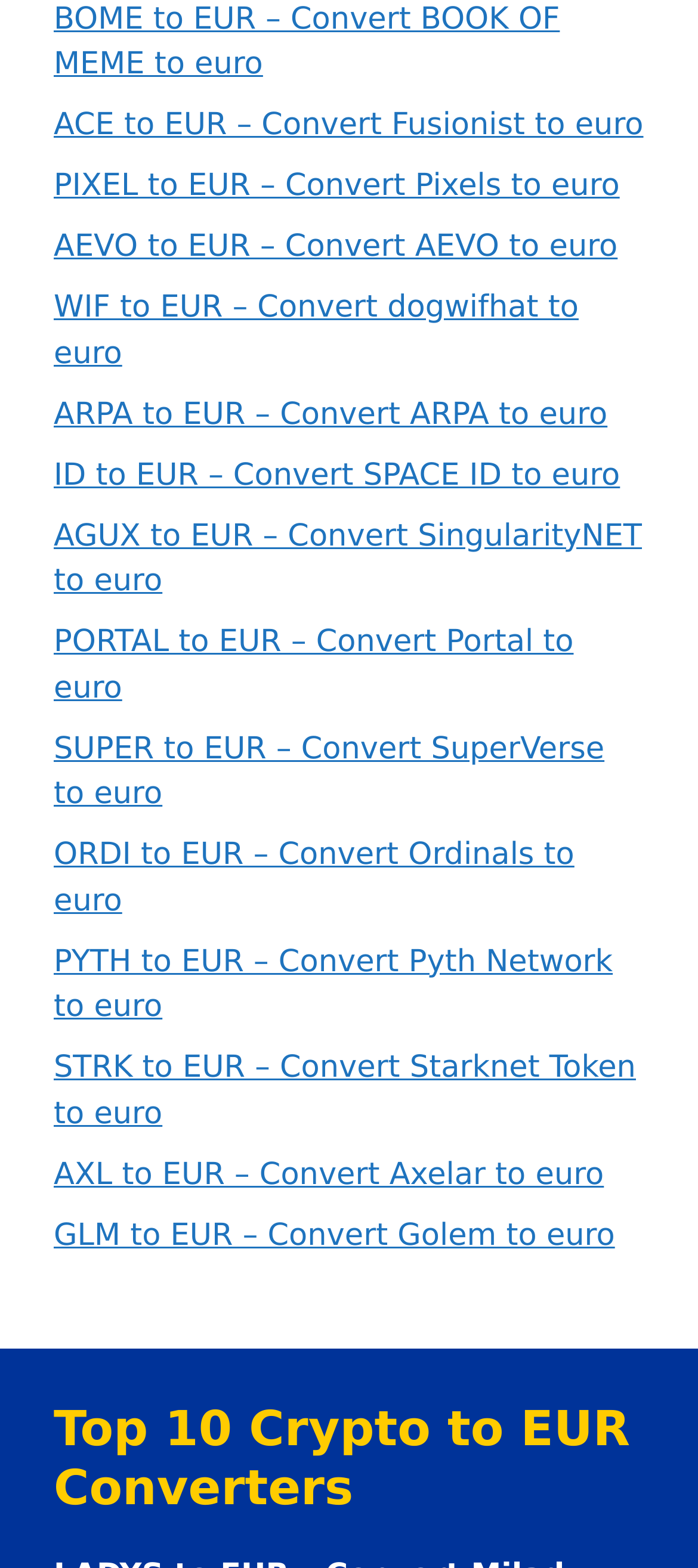Identify the bounding box coordinates of the clickable section necessary to follow the following instruction: "Convert Pixels to euro". The coordinates should be presented as four float numbers from 0 to 1, i.e., [left, top, right, bottom].

[0.077, 0.107, 0.888, 0.13]